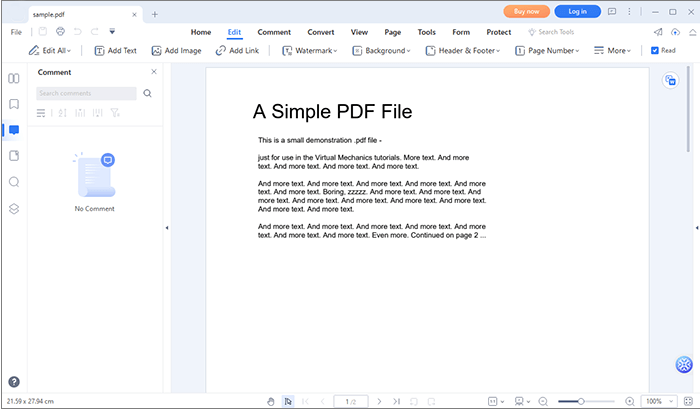Based on the visual content of the image, answer the question thoroughly: What is the purpose of the instructional text?

The block of instructional text below the title serves as a demonstration, elaborating on the content of the PDF, and is filled with repeated phrases like 'And more text', suggesting a placeholder for additional content.